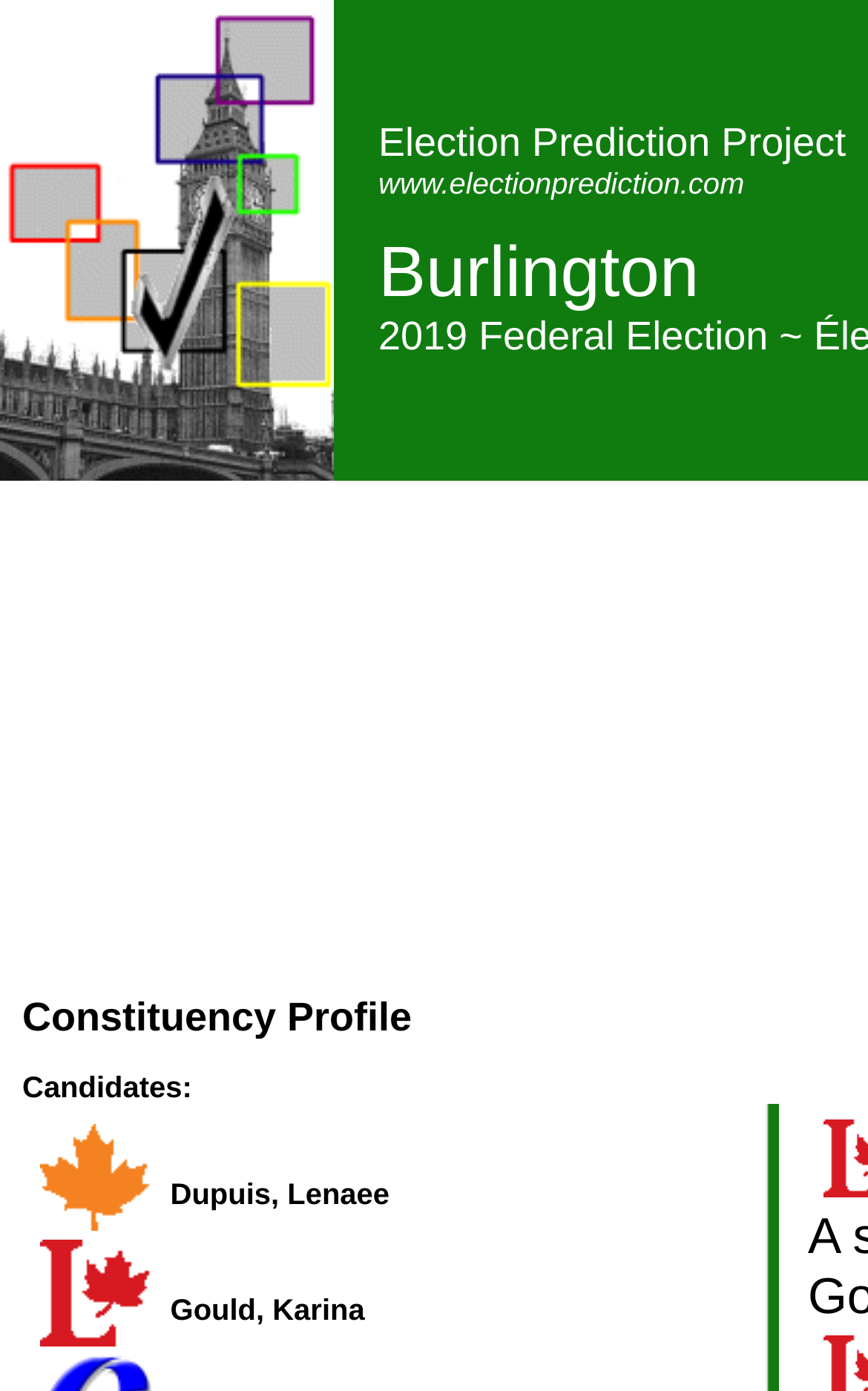Please use the details from the image to answer the following question comprehensively:
What is the purpose of the images in the grid cells?

The images in the grid cells are likely representing the candidates, as they are placed next to the candidate names, and their bounding box coordinates suggest they are aligned with the candidate information.